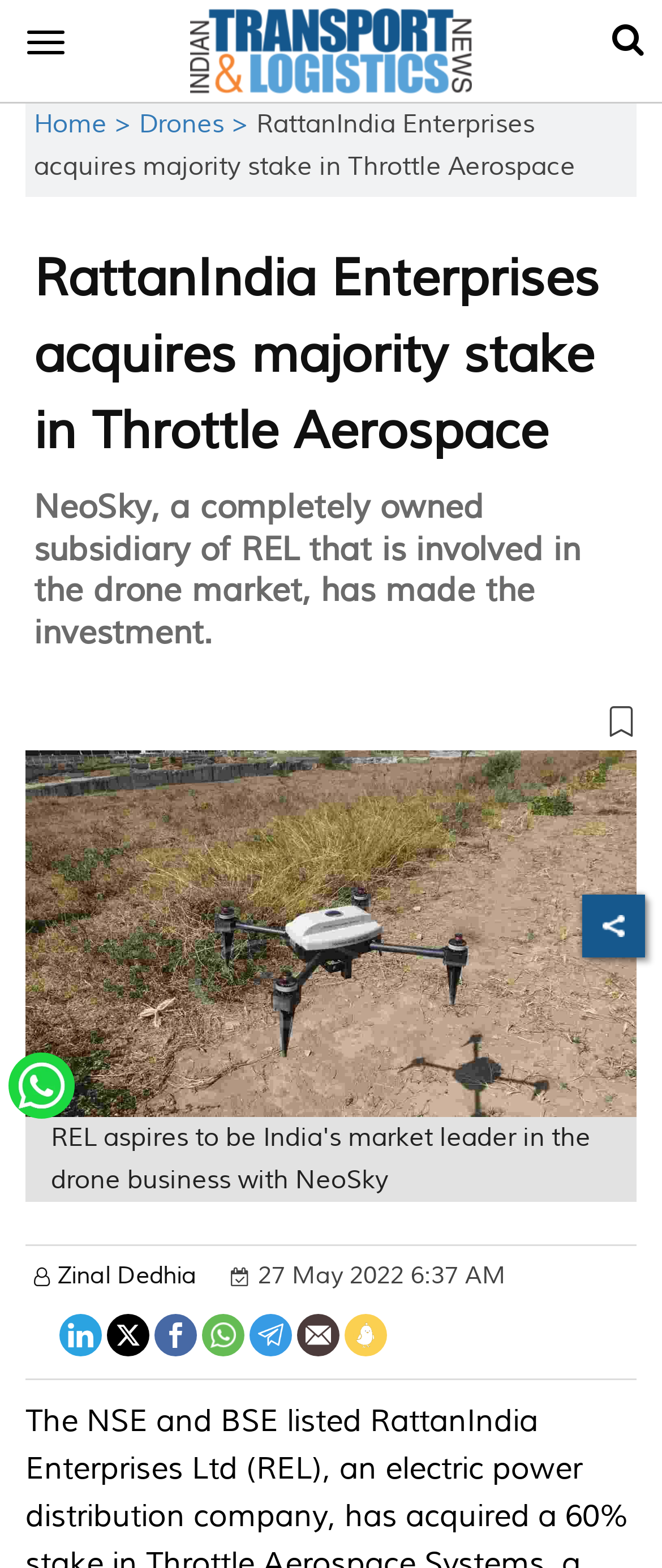Pinpoint the bounding box coordinates of the area that must be clicked to complete this instruction: "Toggle navigation".

[0.0, 0.009, 0.126, 0.045]